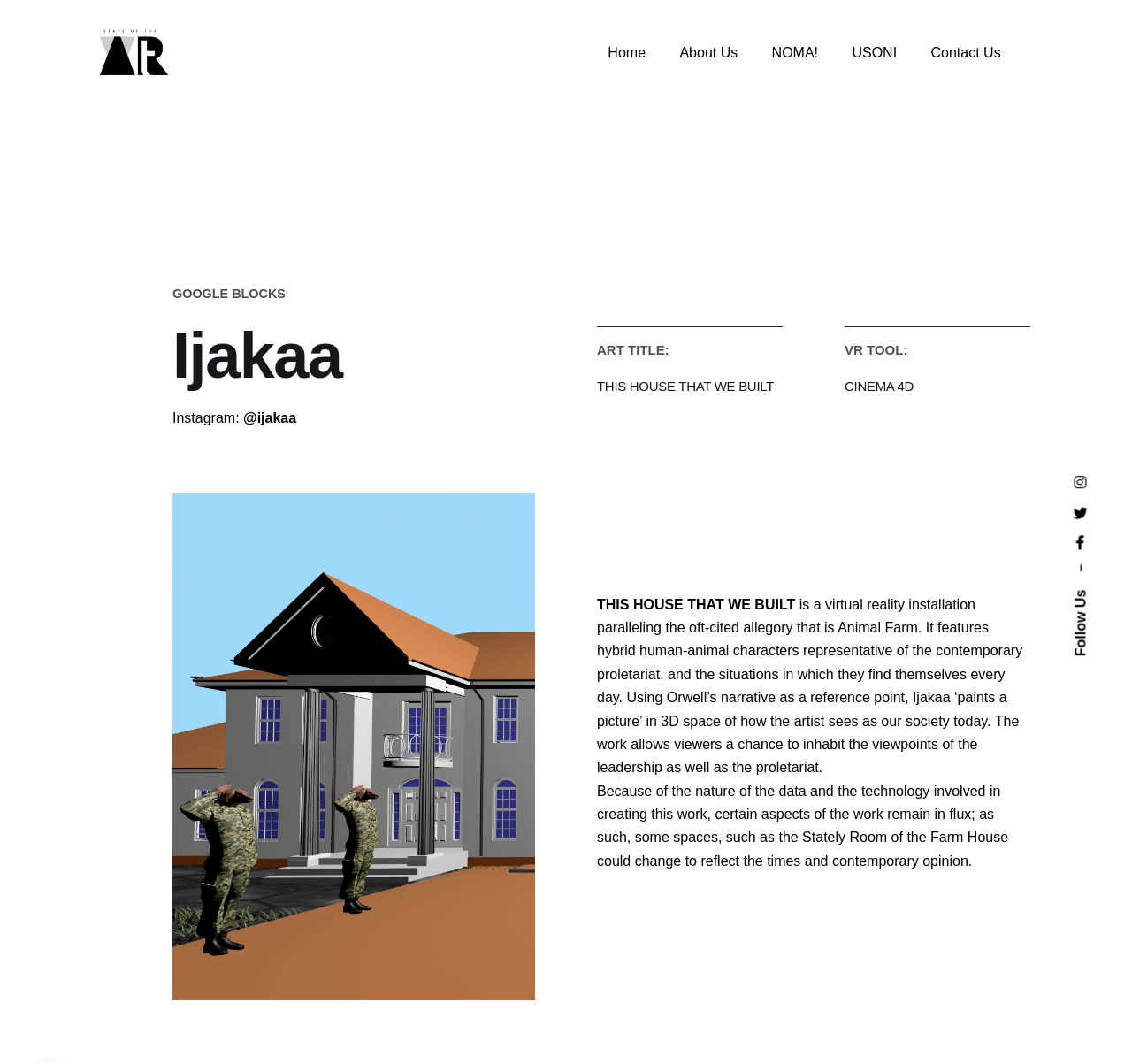Answer the following in one word or a short phrase: 
What is the social class represented by the hybrid human-animal characters?

proletariat